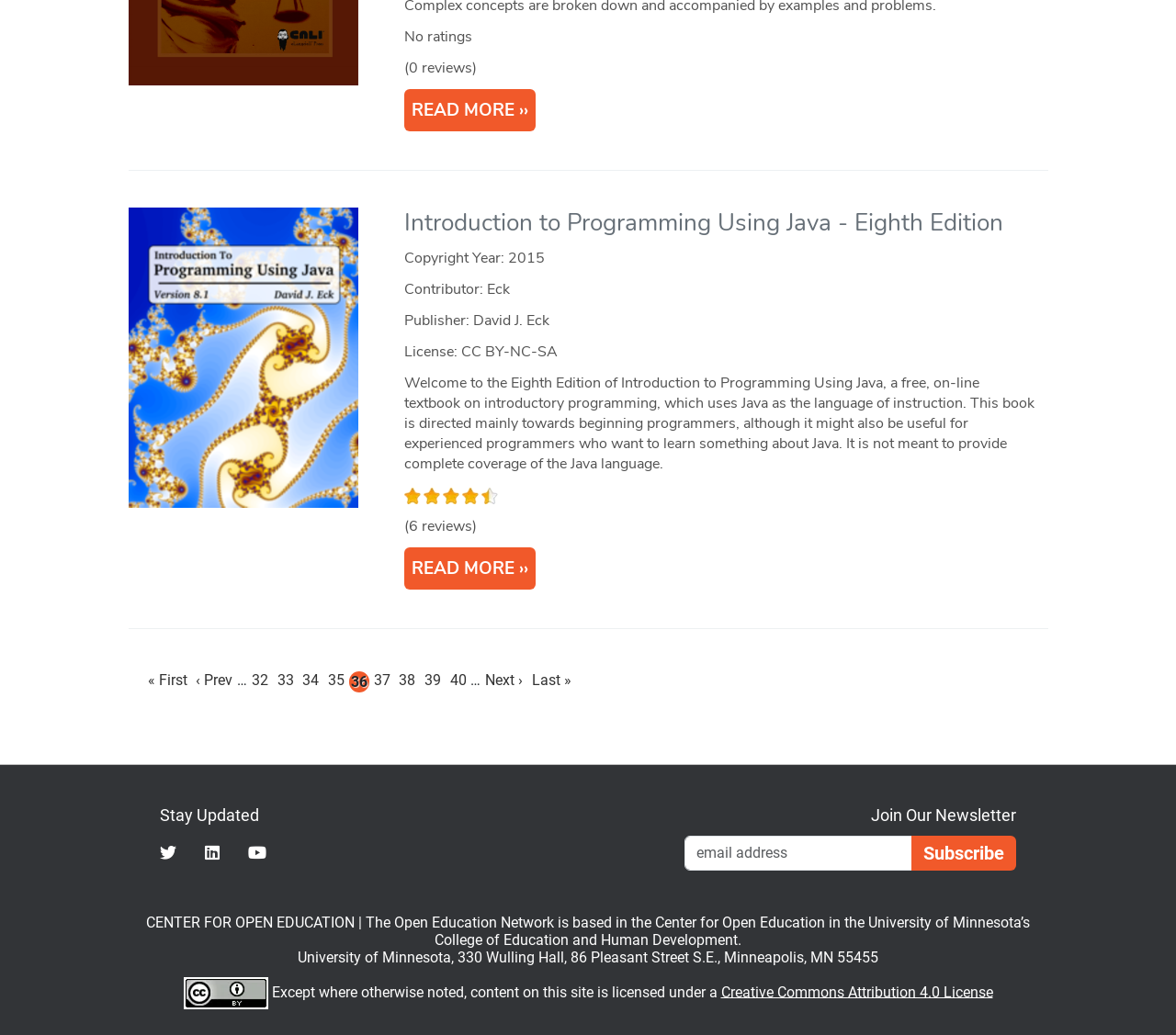Given the element description "Creative Commons Attribution 4.0 License" in the screenshot, predict the bounding box coordinates of that UI element.

[0.613, 0.95, 0.844, 0.967]